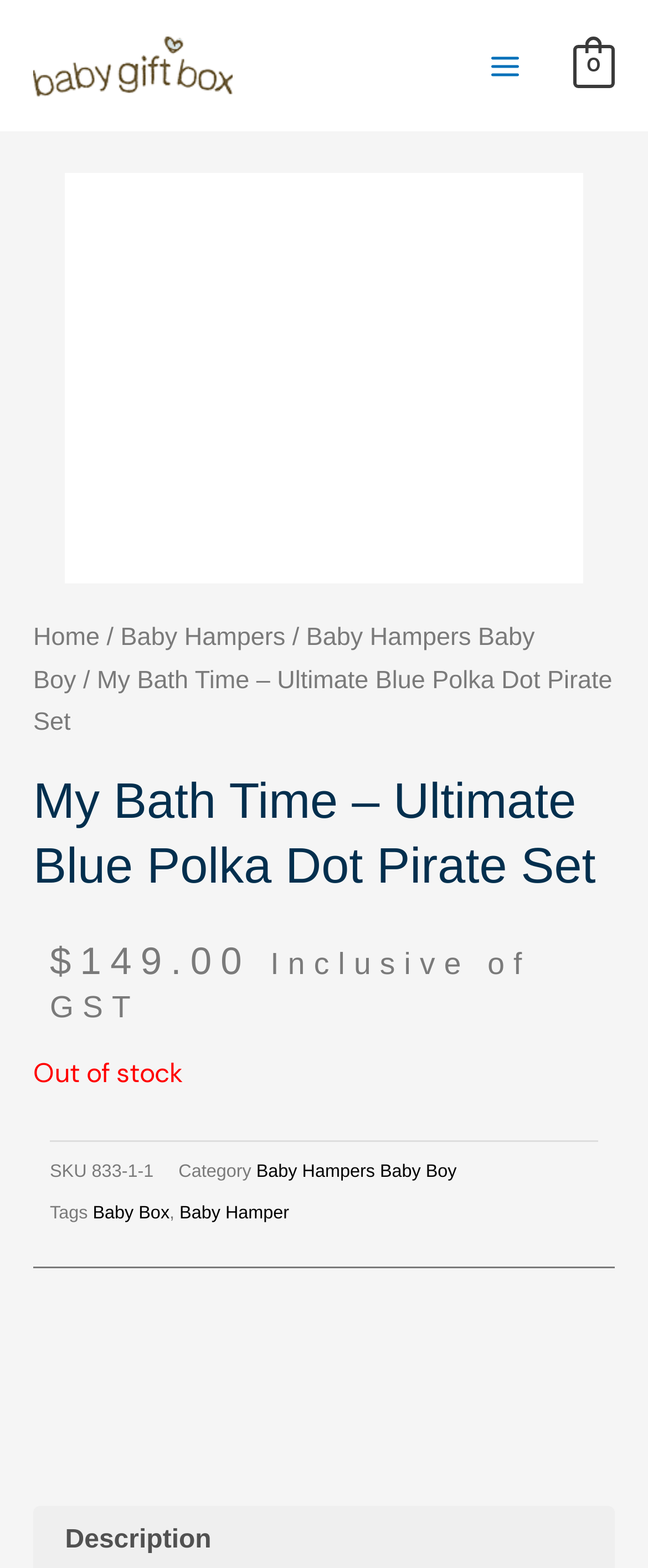What is the price of the baby hamper?
Give a one-word or short-phrase answer derived from the screenshot.

$149.00